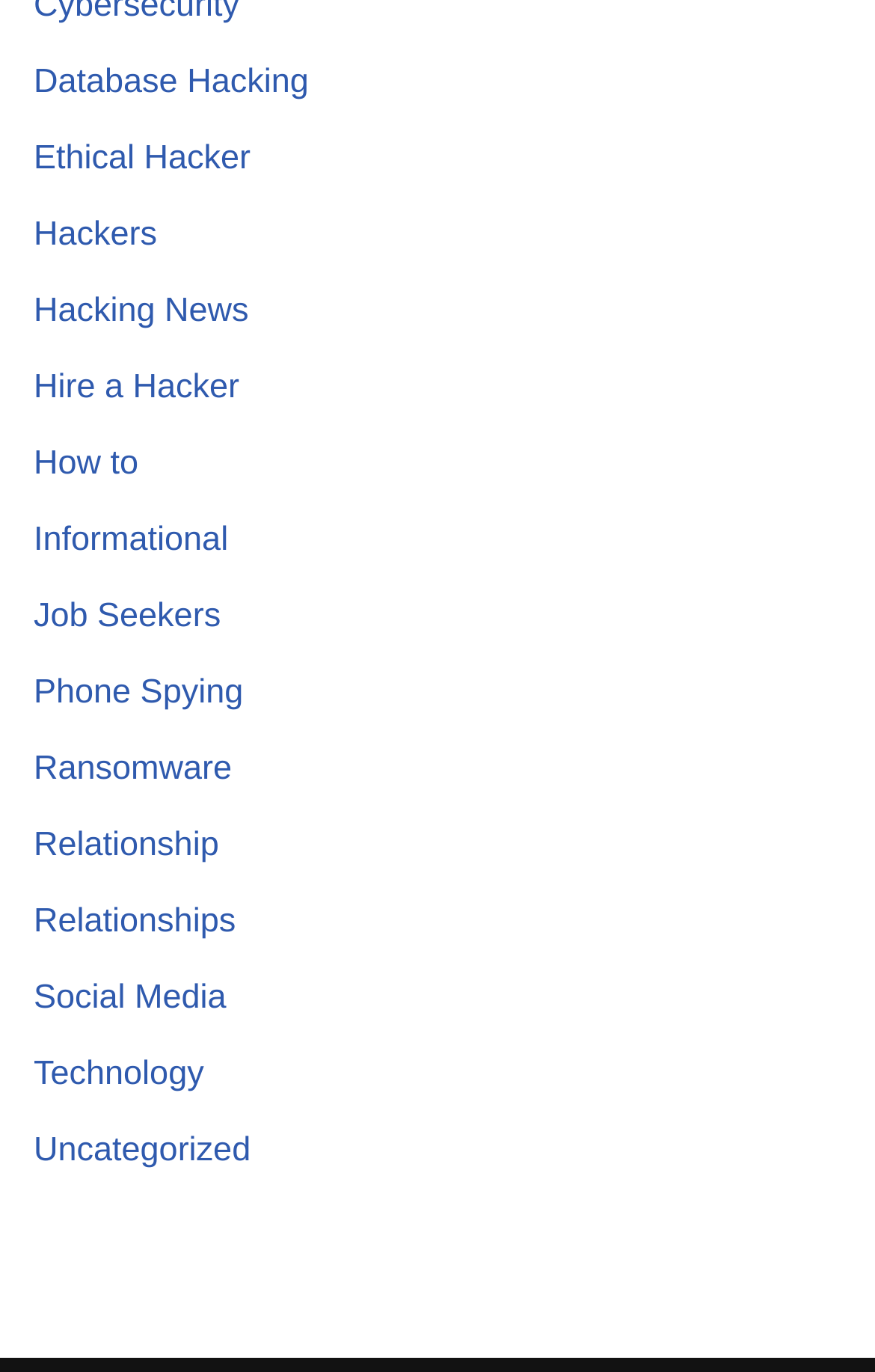What is the general topic of the webpage?
Use the image to answer the question with a single word or phrase.

Hacking and Technology